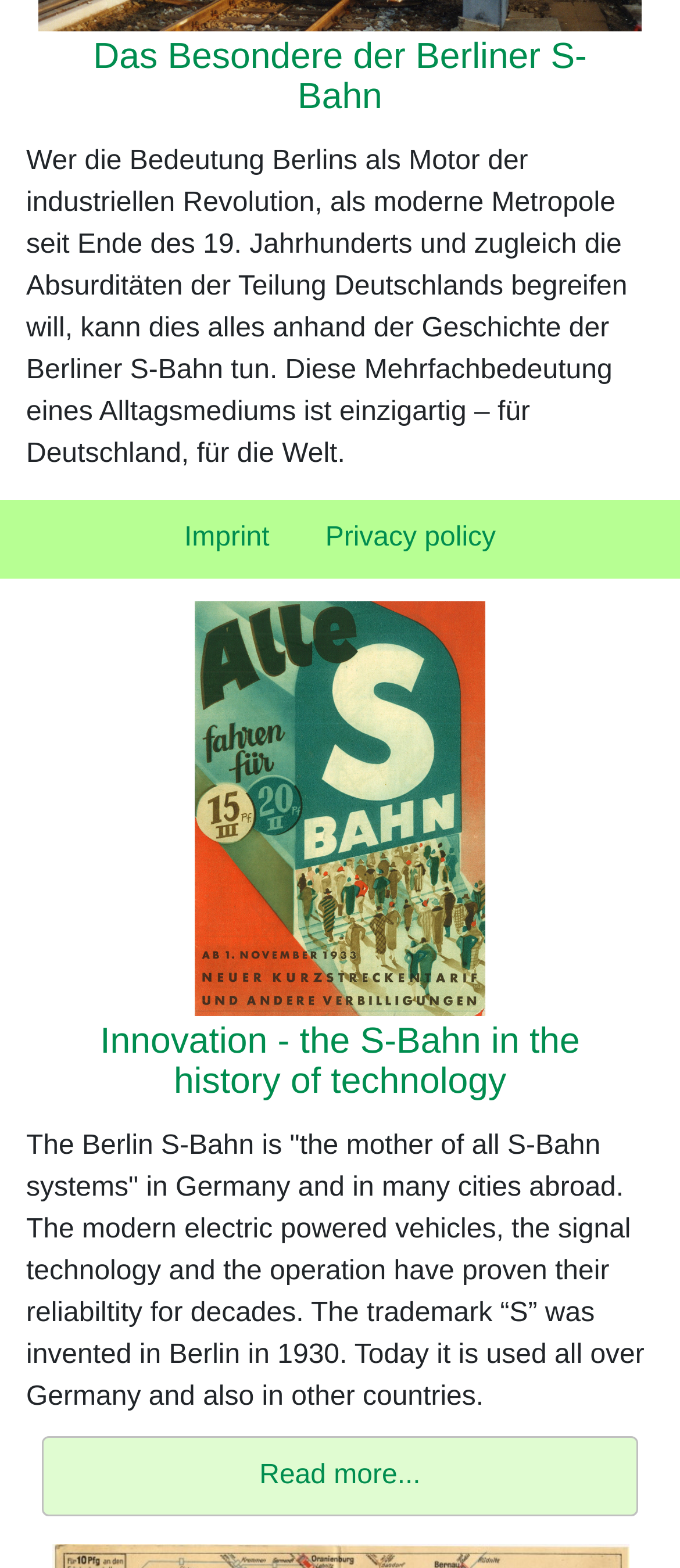Using the provided element description "Read more...", determine the bounding box coordinates of the UI element.

[0.062, 0.916, 0.938, 0.967]